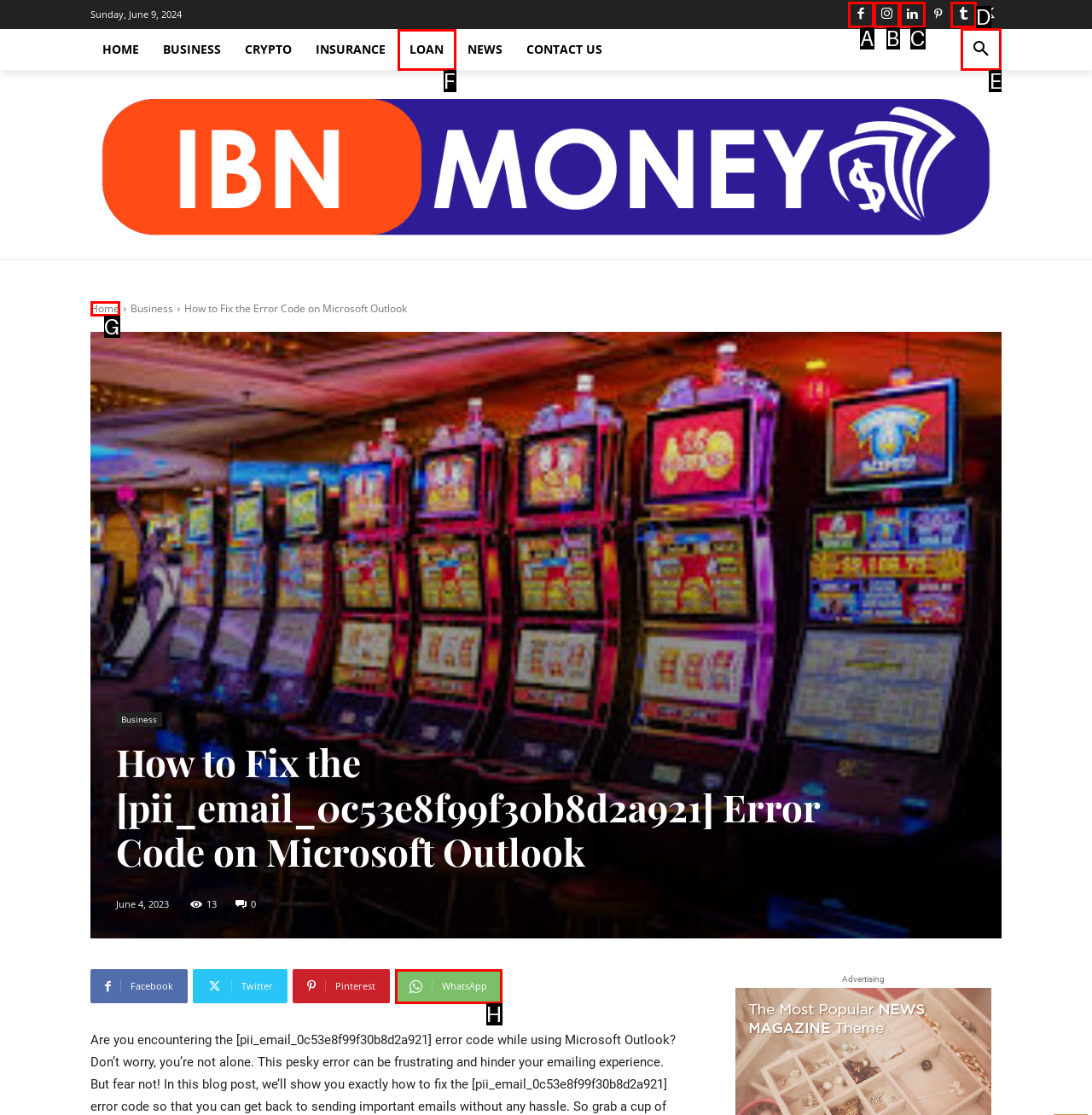Point out the HTML element I should click to achieve the following: Read about MLM MARKETING SYSTEM Reply with the letter of the selected element.

None